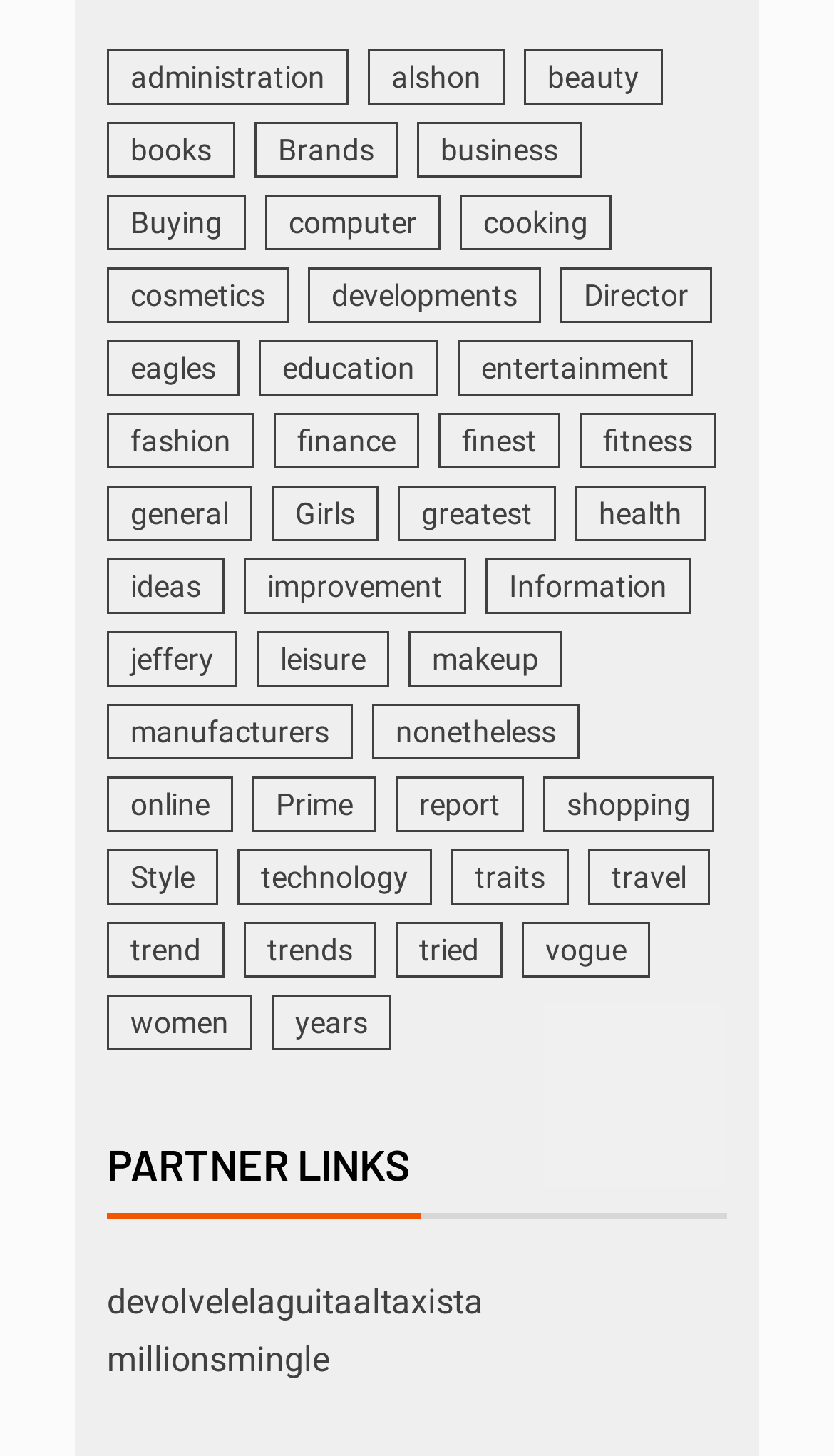Provide your answer to the question using just one word or phrase: What is the category located at the bottom left?

women